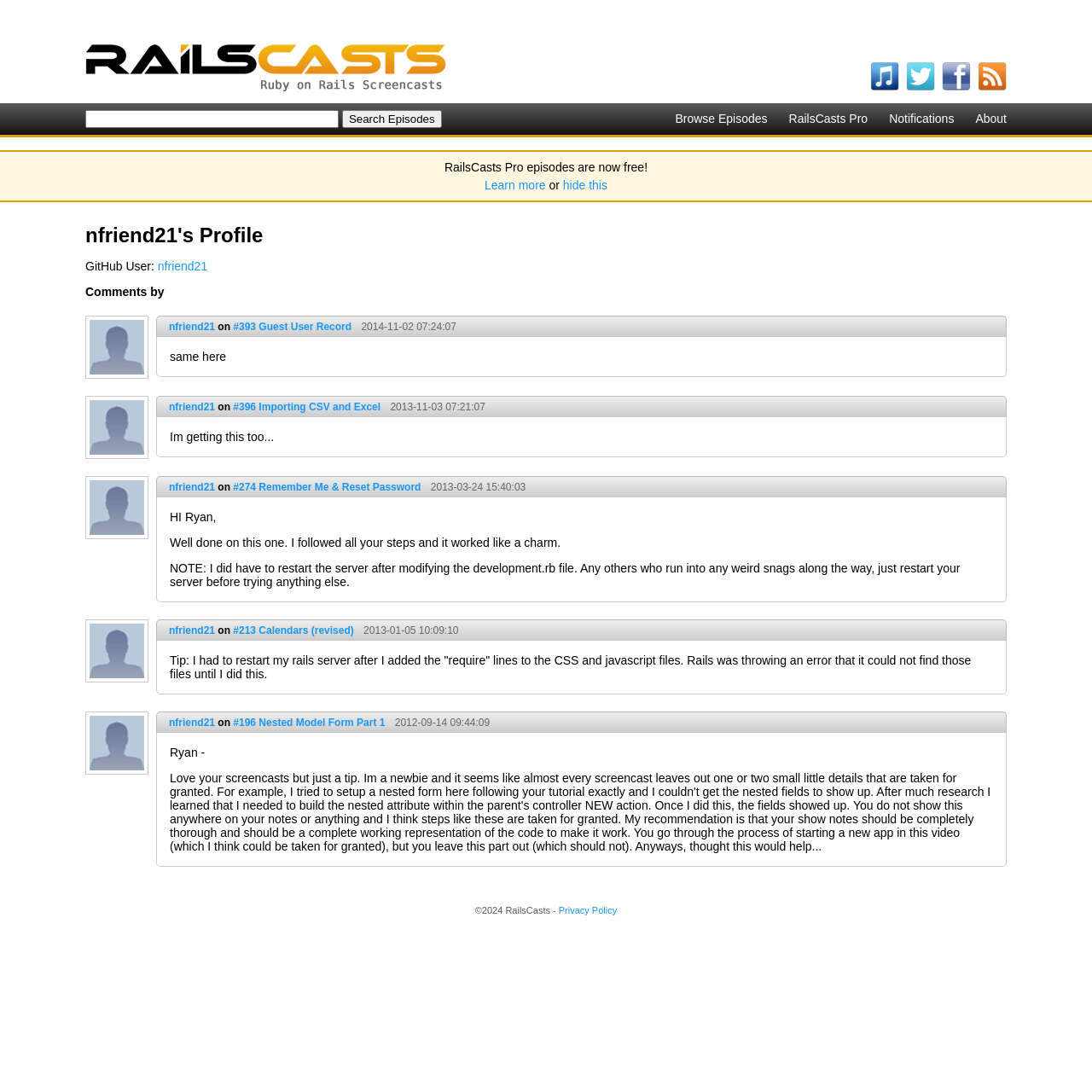Please identify the bounding box coordinates of the clickable area that will allow you to execute the instruction: "Browse episodes".

[0.618, 0.102, 0.703, 0.115]